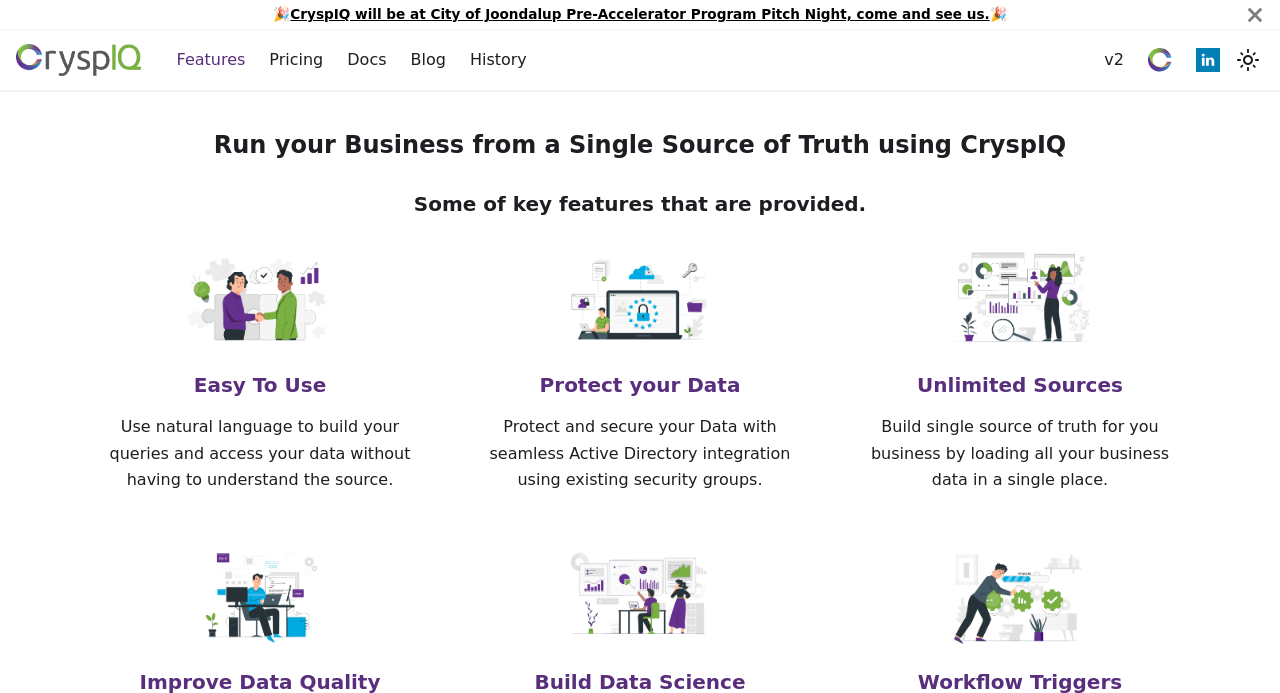Please provide a comprehensive response to the question based on the details in the image: What is the logo of CryspIQ?

I found the logo of CryspIQ by looking at the navigation menu at the top of the webpage, where I saw a link with the text 'CryspIQ Logo' and an image with the same description.